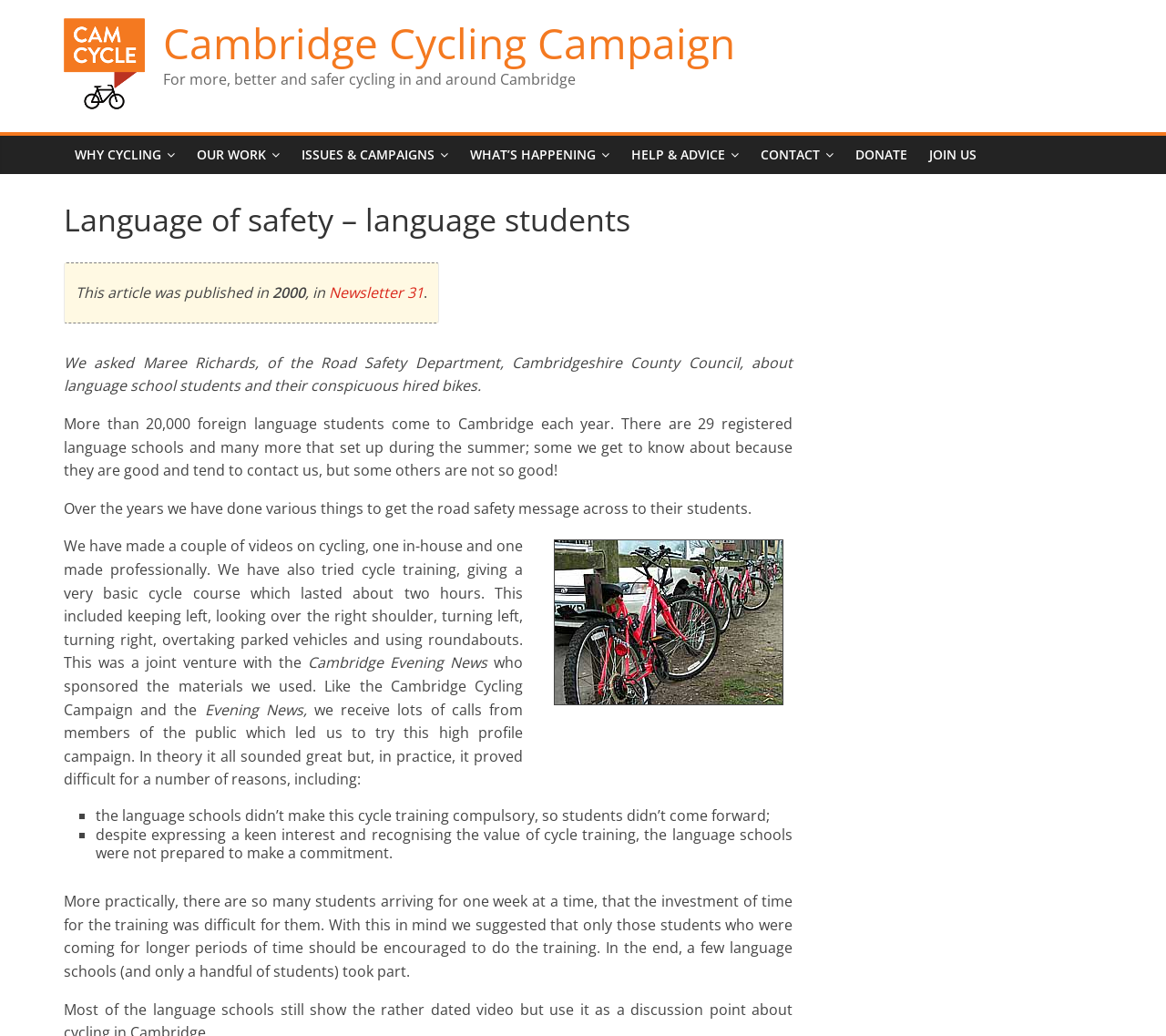Please provide the bounding box coordinates for the element that needs to be clicked to perform the instruction: "Learn more about ISSUES & CAMPAIGNS". The coordinates must consist of four float numbers between 0 and 1, formatted as [left, top, right, bottom].

[0.249, 0.131, 0.394, 0.168]